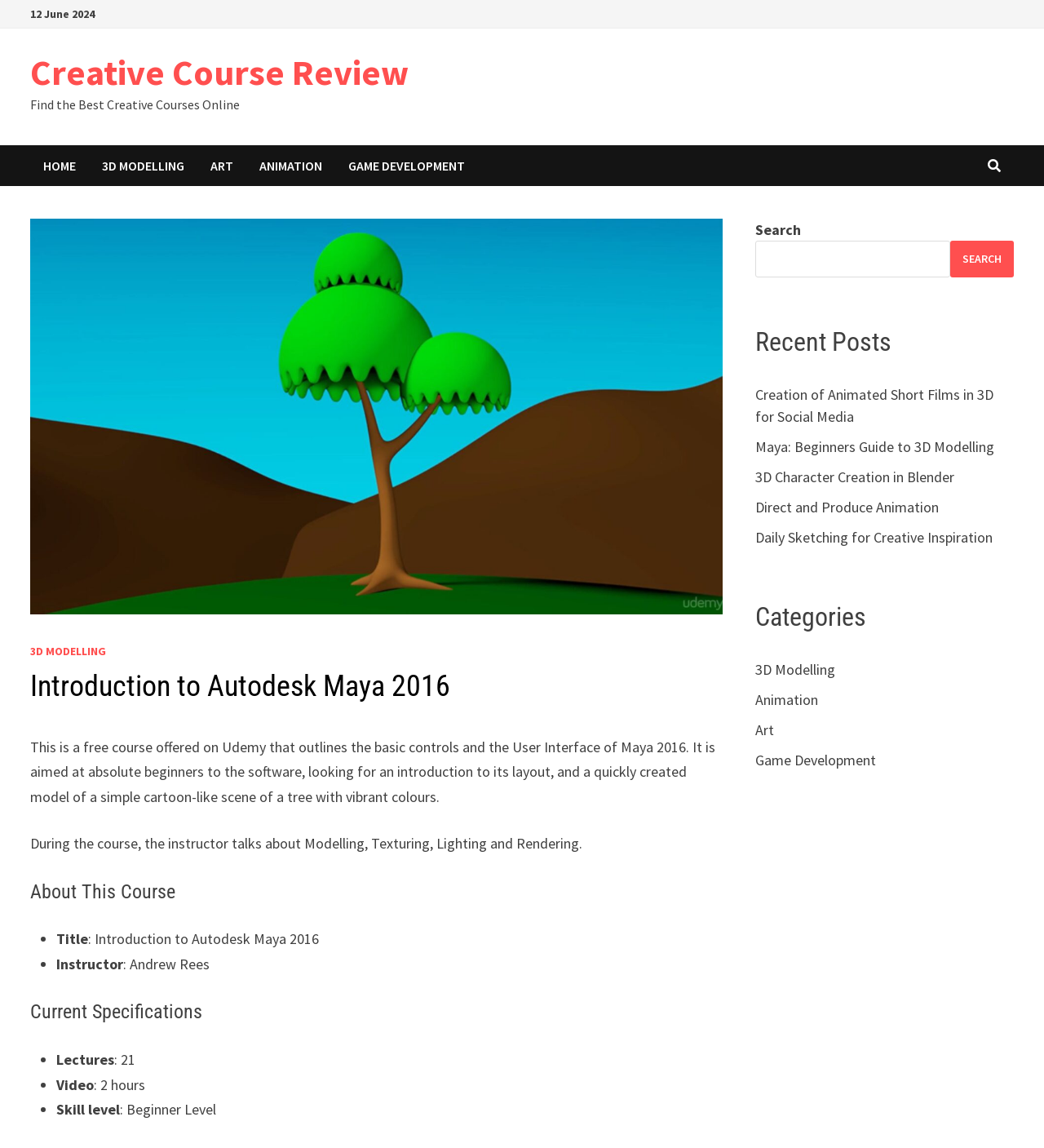Please locate the bounding box coordinates of the region I need to click to follow this instruction: "Search for a course".

[0.723, 0.21, 0.91, 0.242]